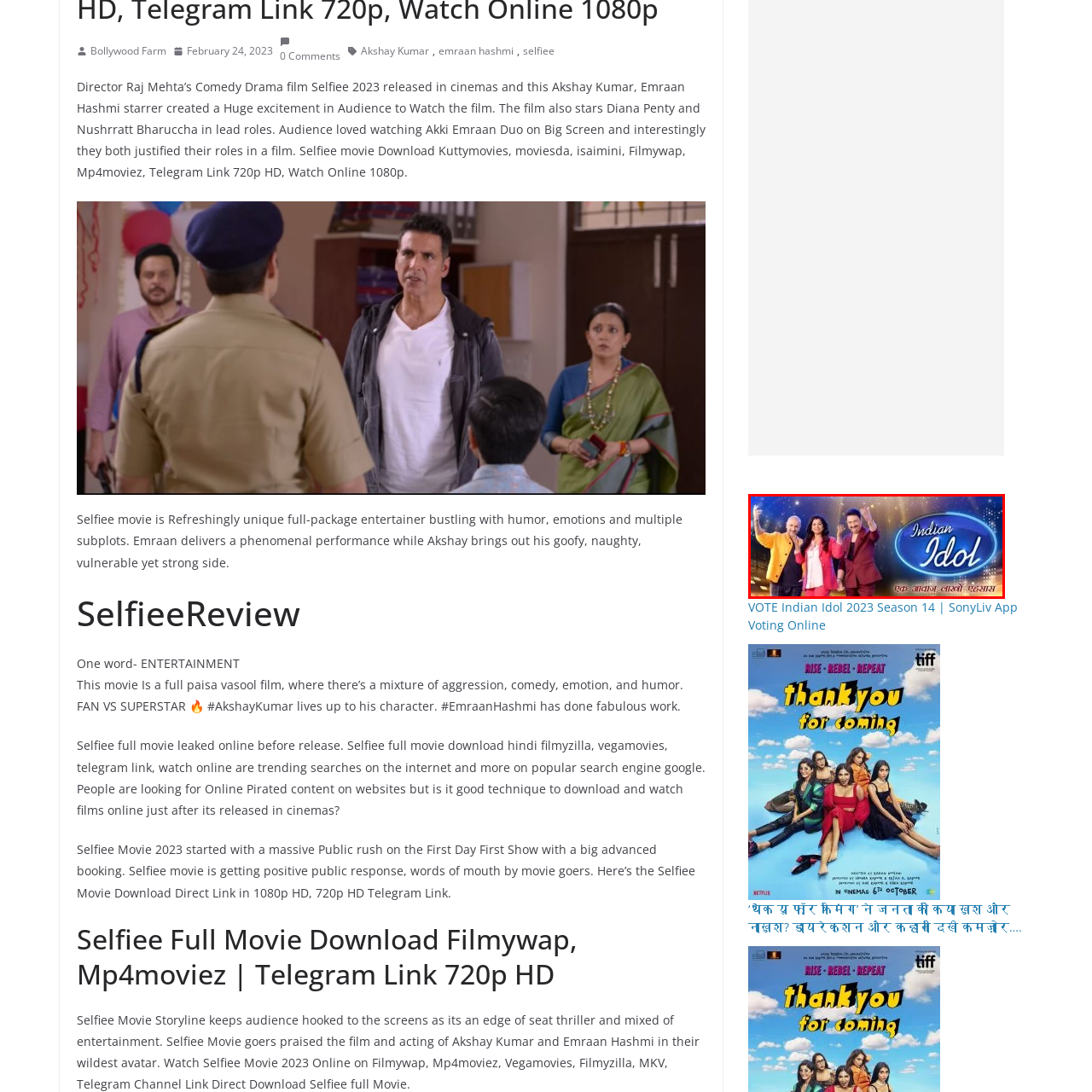Generate a detailed caption for the image contained in the red outlined area.

The image showcases a vibrant promotional banner for the popular singing competition show "Indian Idol." The backdrop is adorned with bright lights, setting a lively and celebratory tone. In the center, three charismatic judges are featured: on the left, a male judge dressed in a bright yellow jacket, exhibiting a friendly pose; in the middle, a female judge wearing a pink outfit, holding hands with a fellow judge; and on the right, another male judge in a stylish maroon suit, showing enthusiasm. The show's title, "Indian Idol," is prominently displayed in an eye-catching blue oval logo, accompanied by the tagline "एक जज़्बाती आवाज़ प्रतियोगिता," which translates to "An Emotional Voice Competition." This captivating design encapsulates the excitement and talent showcase of the show, inviting viewers to engage and participate in the ongoing season.